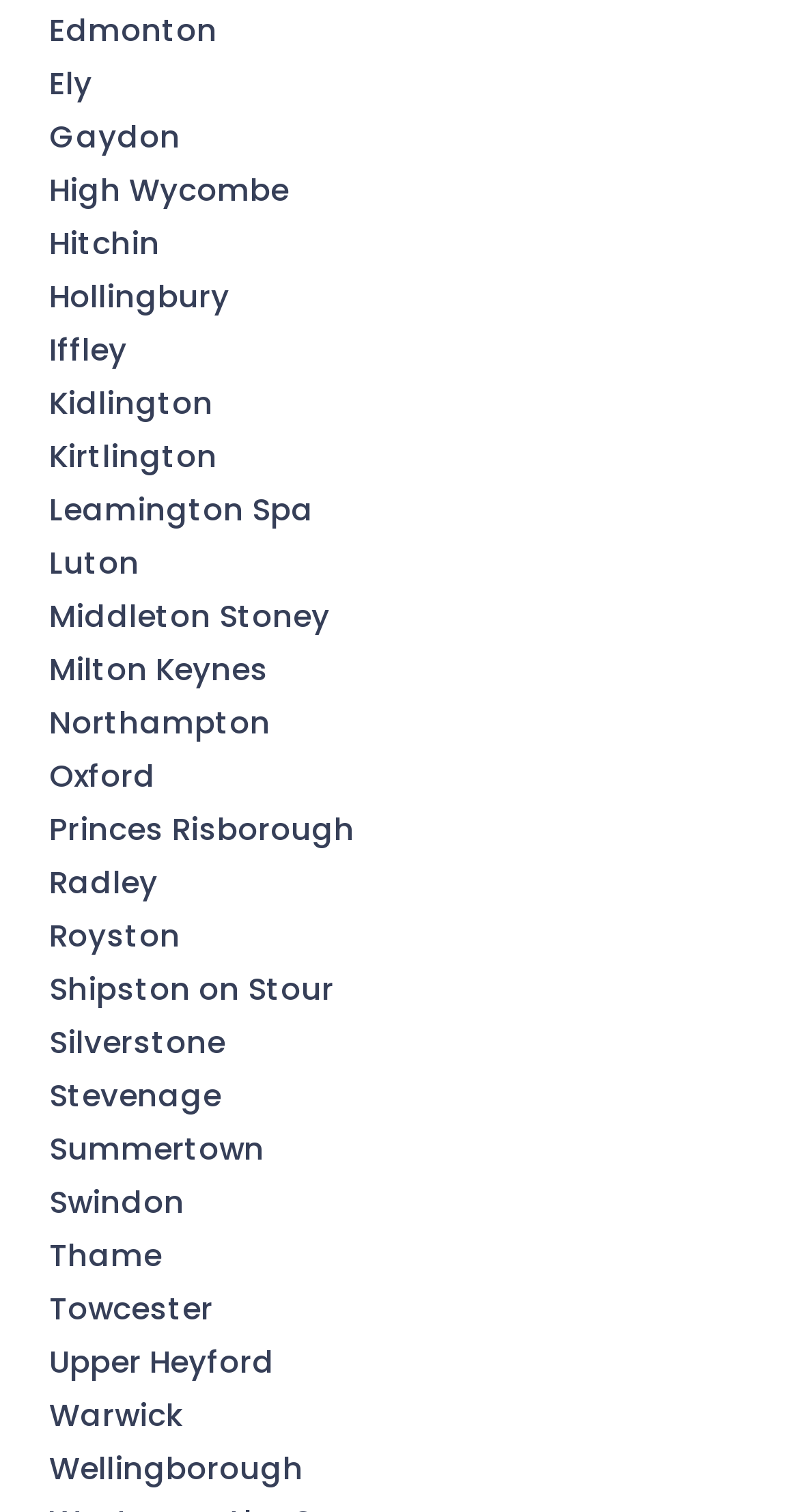Please locate the bounding box coordinates of the element that needs to be clicked to achieve the following instruction: "browse Northampton". The coordinates should be four float numbers between 0 and 1, i.e., [left, top, right, bottom].

[0.062, 0.463, 0.338, 0.492]